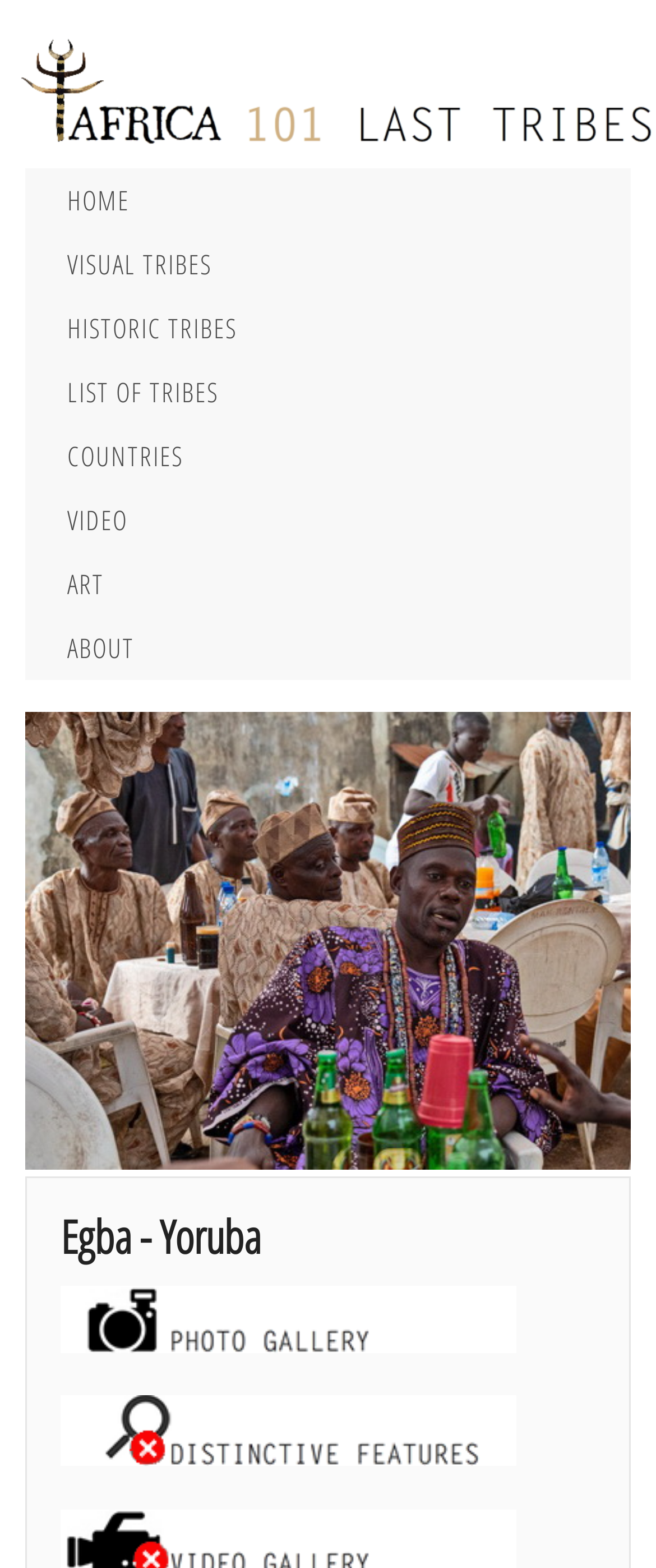Determine the bounding box coordinates of the UI element that matches the following description: "List of Tribes". The coordinates should be four float numbers between 0 and 1 in the format [left, top, right, bottom].

[0.038, 0.228, 0.962, 0.269]